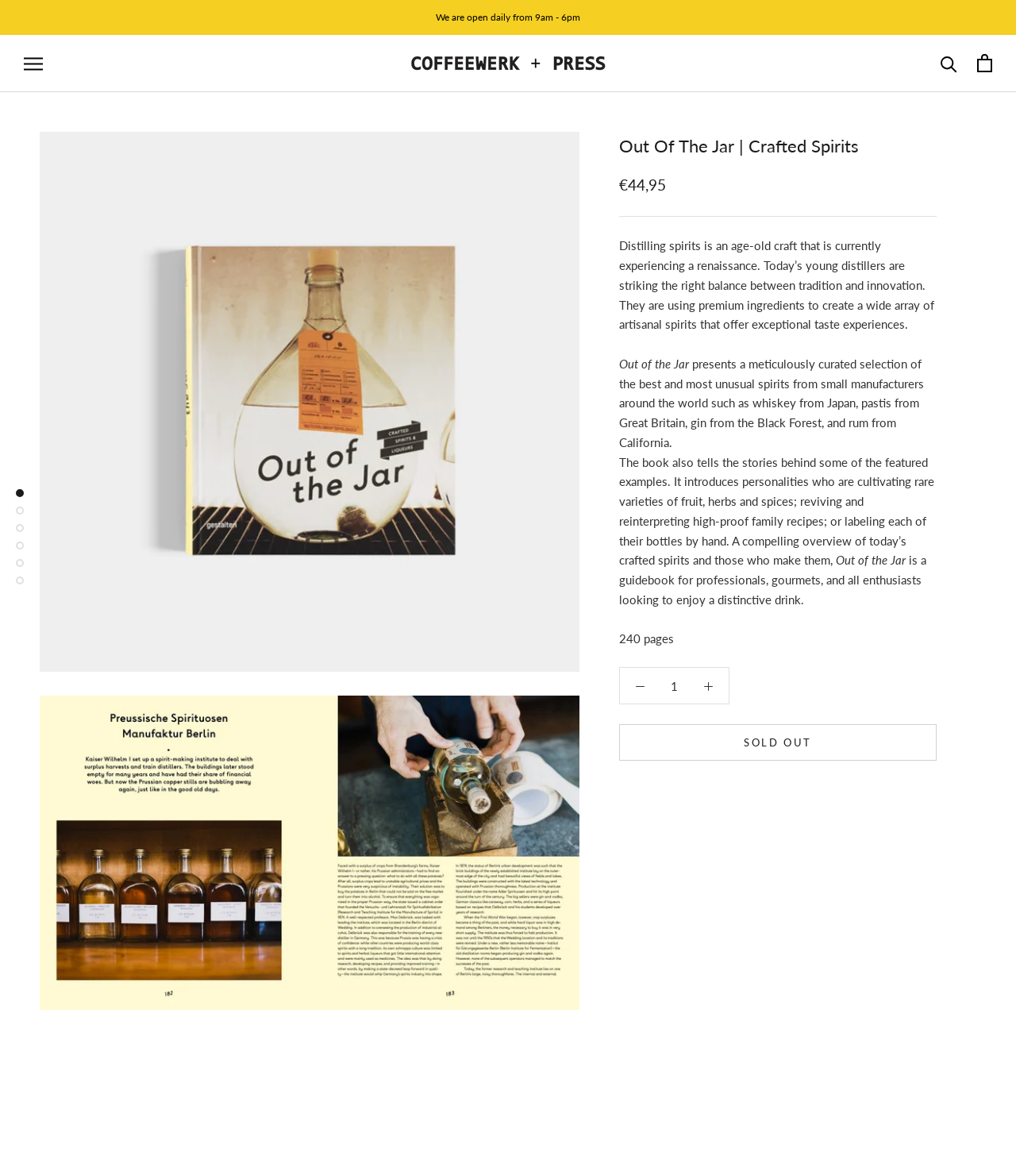Please determine the bounding box coordinates, formatted as (top-left x, top-left y, bottom-right x, bottom-right y), with all values as floating point numbers between 0 and 1. Identify the bounding box of the region described as: visit our store

None